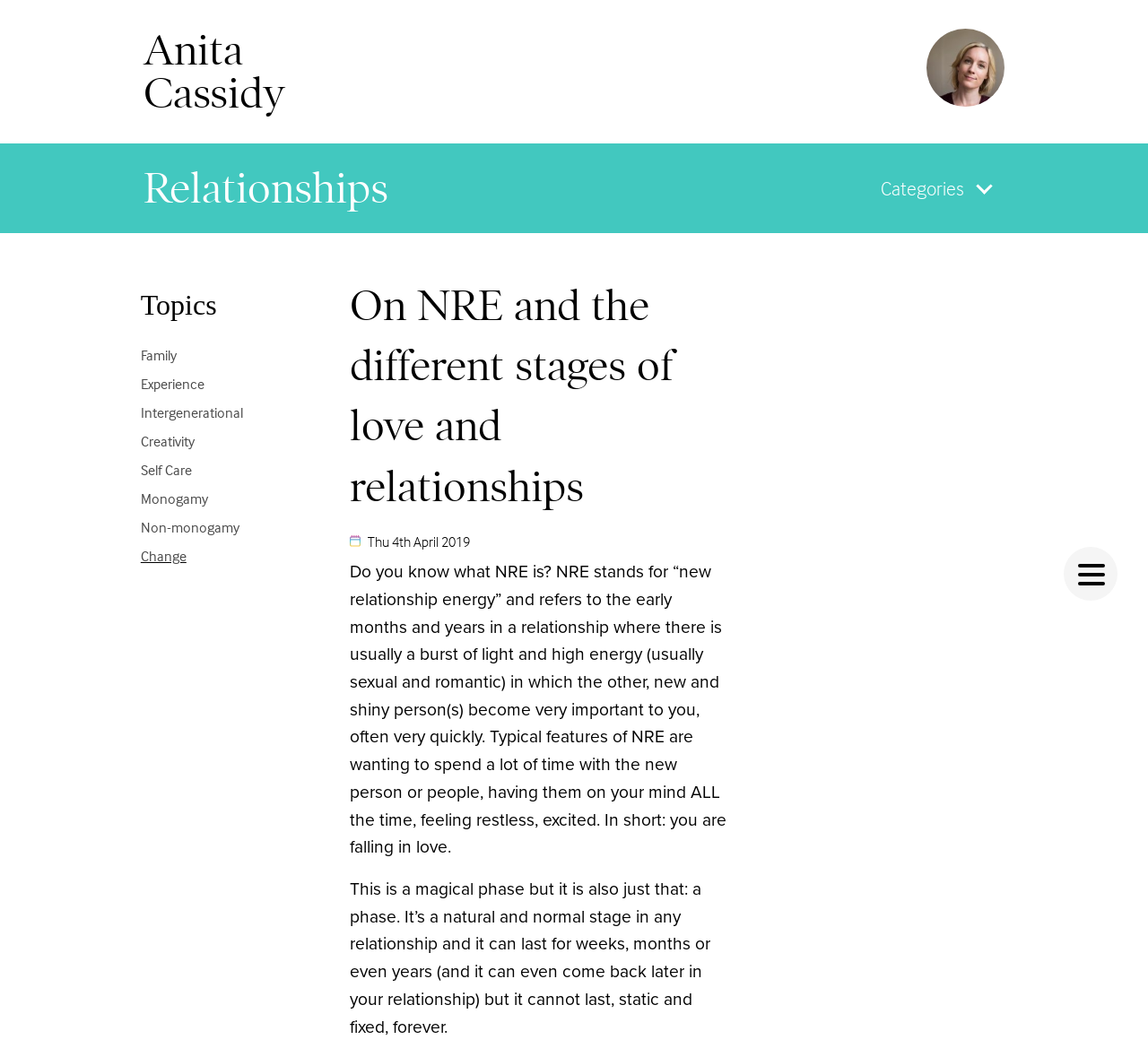Provide a comprehensive description of the webpage.

The webpage is about Anita Cassidy's site, focusing on relationships and love. At the top, there is a heading with the author's name, "Anita Cassidy", which is also a link. Below it, there are three headings: "Relationships", "Topics", and "On NRE and the different stages of love and relationships". 

To the right of the "Relationships" heading, there is a static text "Categories". Under the "Topics" heading, there are seven links: "Family", "Experience", "Intergenerational", "Creativity", "Self Care", "Monogamy", and "Non-monogamy", which are arranged vertically. 

The main content of the webpage is about NRE (new relationship energy) and its different stages. There is an image of a cake on the left side, accompanied by a static text showing the date "Thu 4th April 2019". 

The article starts with a question, "Do you know what NRE is?", and explains that NRE refers to the early months and years in a relationship where there is a burst of energy. It describes the typical features of NRE, such as wanting to spend a lot of time with the new person, having them on your mind all the time, and feeling restless and excited. 

The article continues, stating that this phase is magical but also temporary, and it cannot last forever.